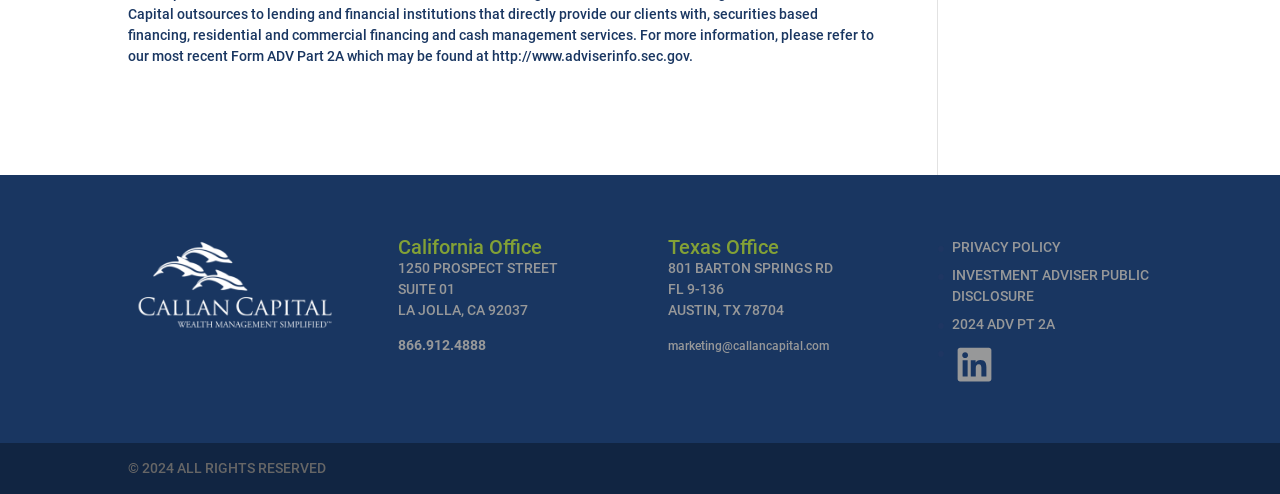Please identify the bounding box coordinates of the clickable region that I should interact with to perform the following instruction: "Check investment adviser public disclosure". The coordinates should be expressed as four float numbers between 0 and 1, i.e., [left, top, right, bottom].

[0.744, 0.54, 0.898, 0.614]